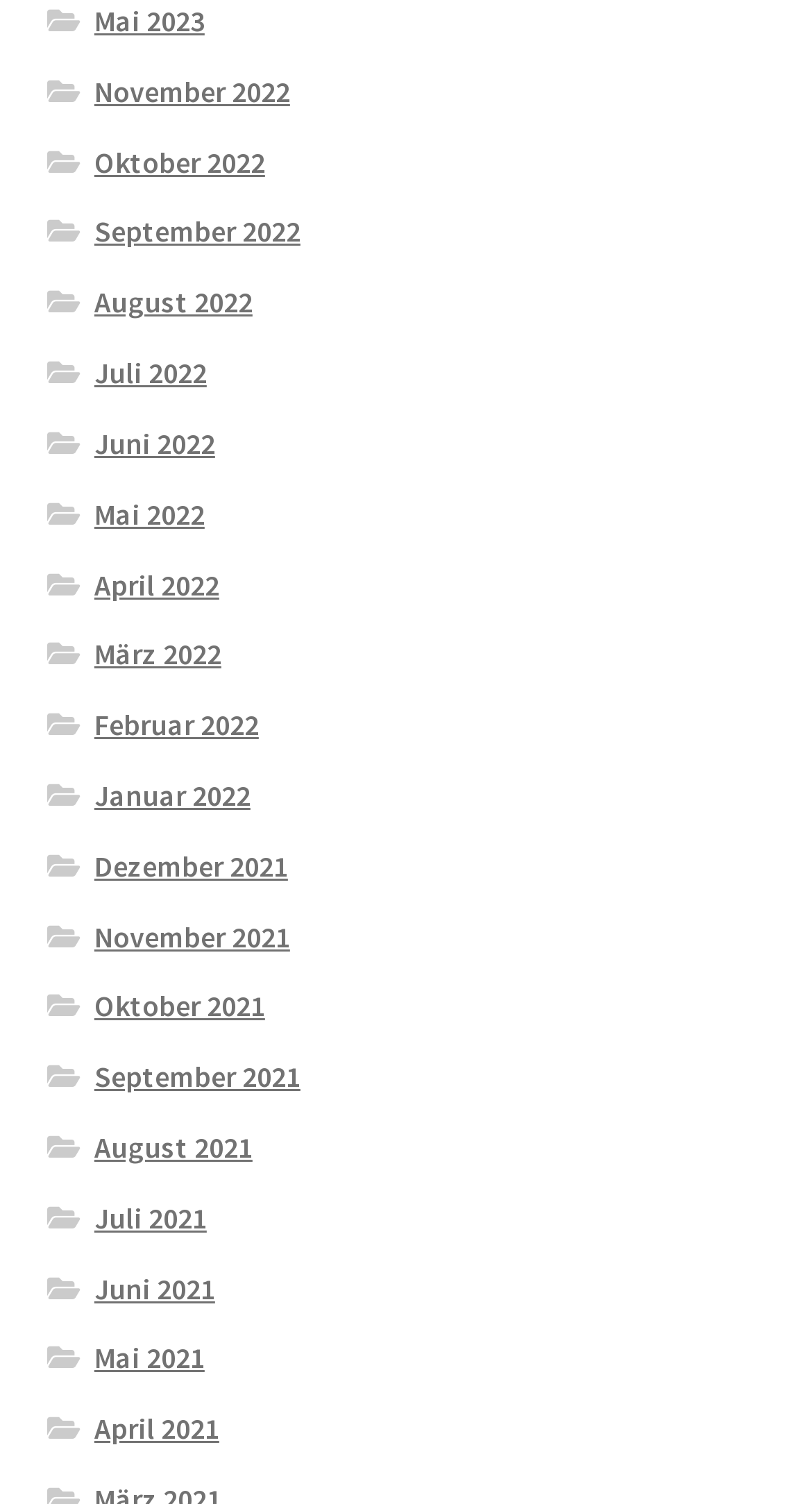How many months are listed in 2022?
Provide a short answer using one word or a brief phrase based on the image.

12